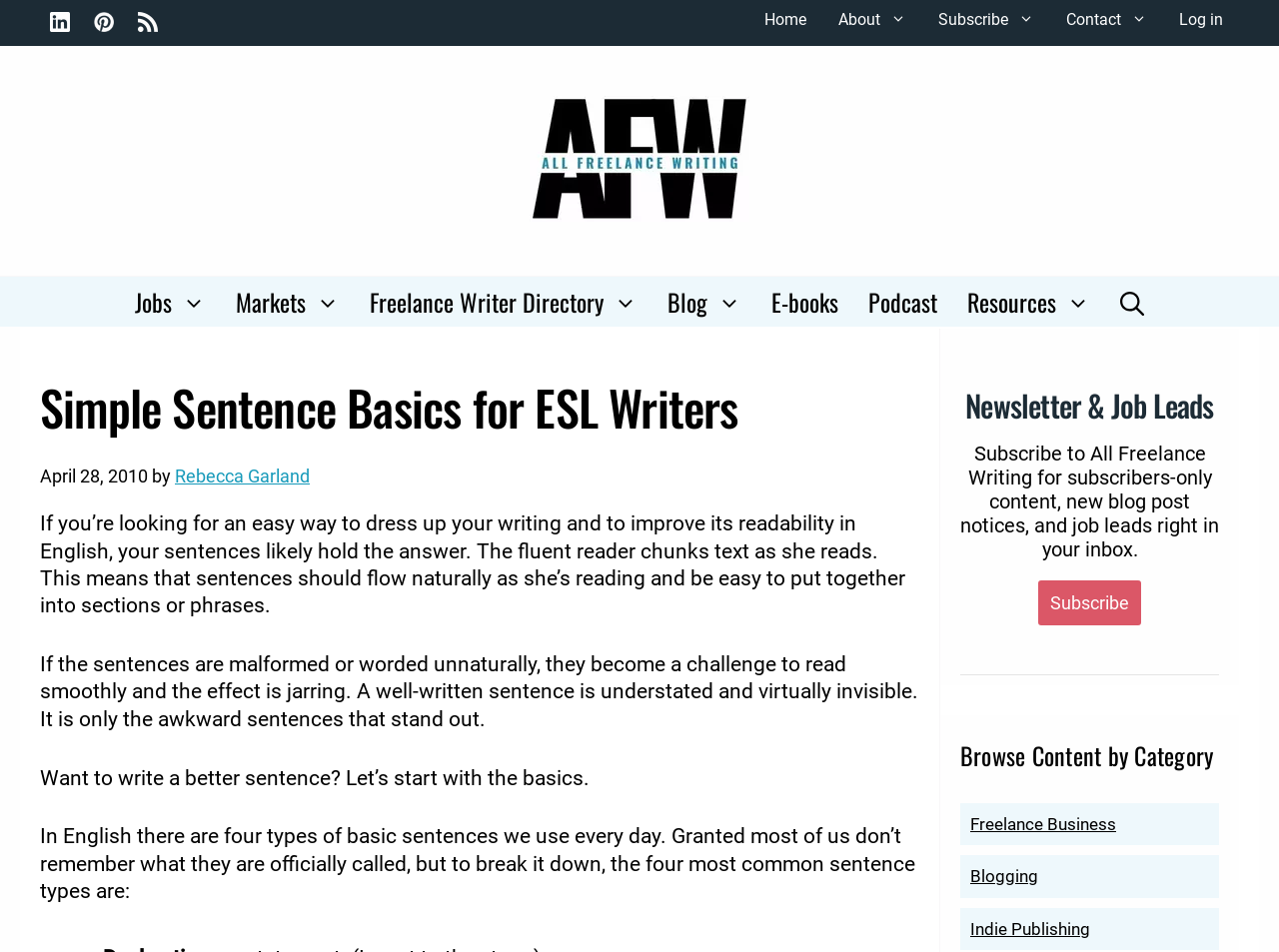Based on the description "Log in", find the bounding box of the specified UI element.

[0.909, 0.0, 0.969, 0.042]